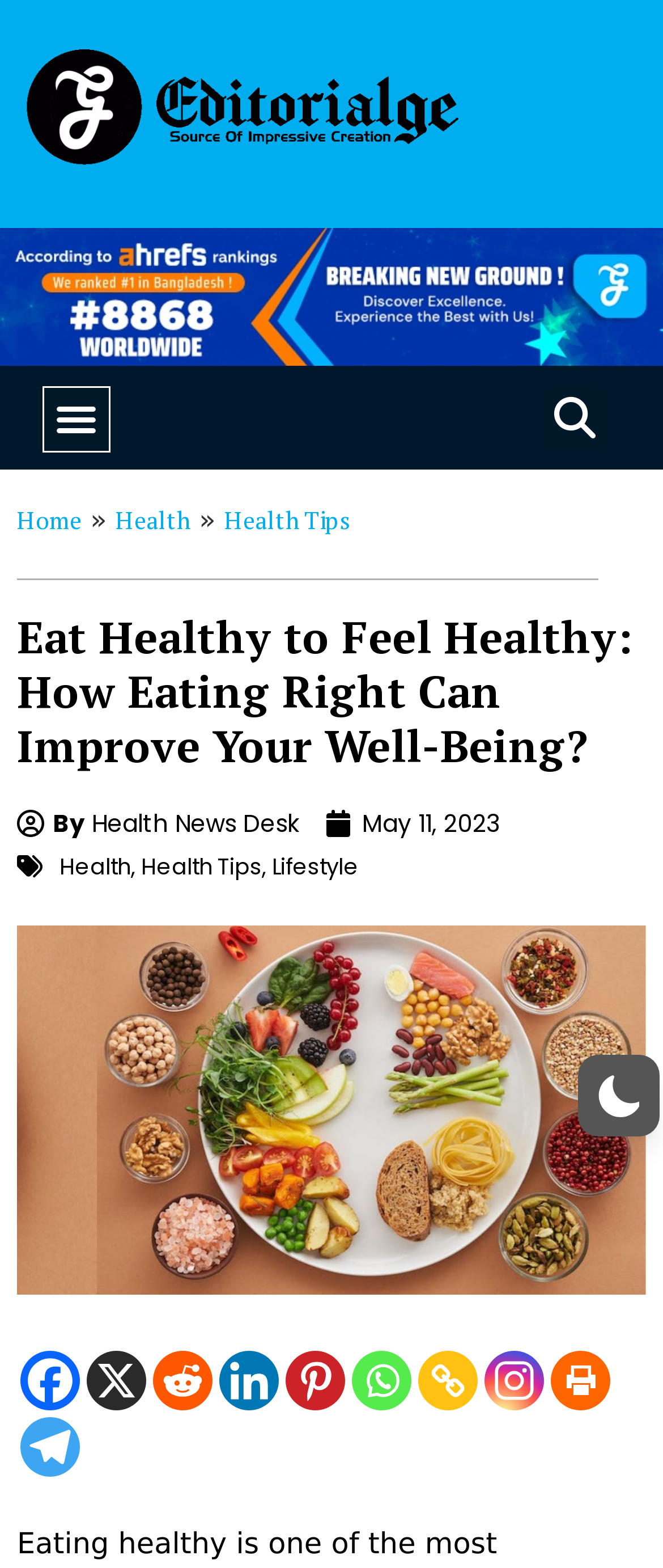Please identify the bounding box coordinates of the clickable area that will allow you to execute the instruction: "Share on Facebook".

[0.031, 0.862, 0.121, 0.9]